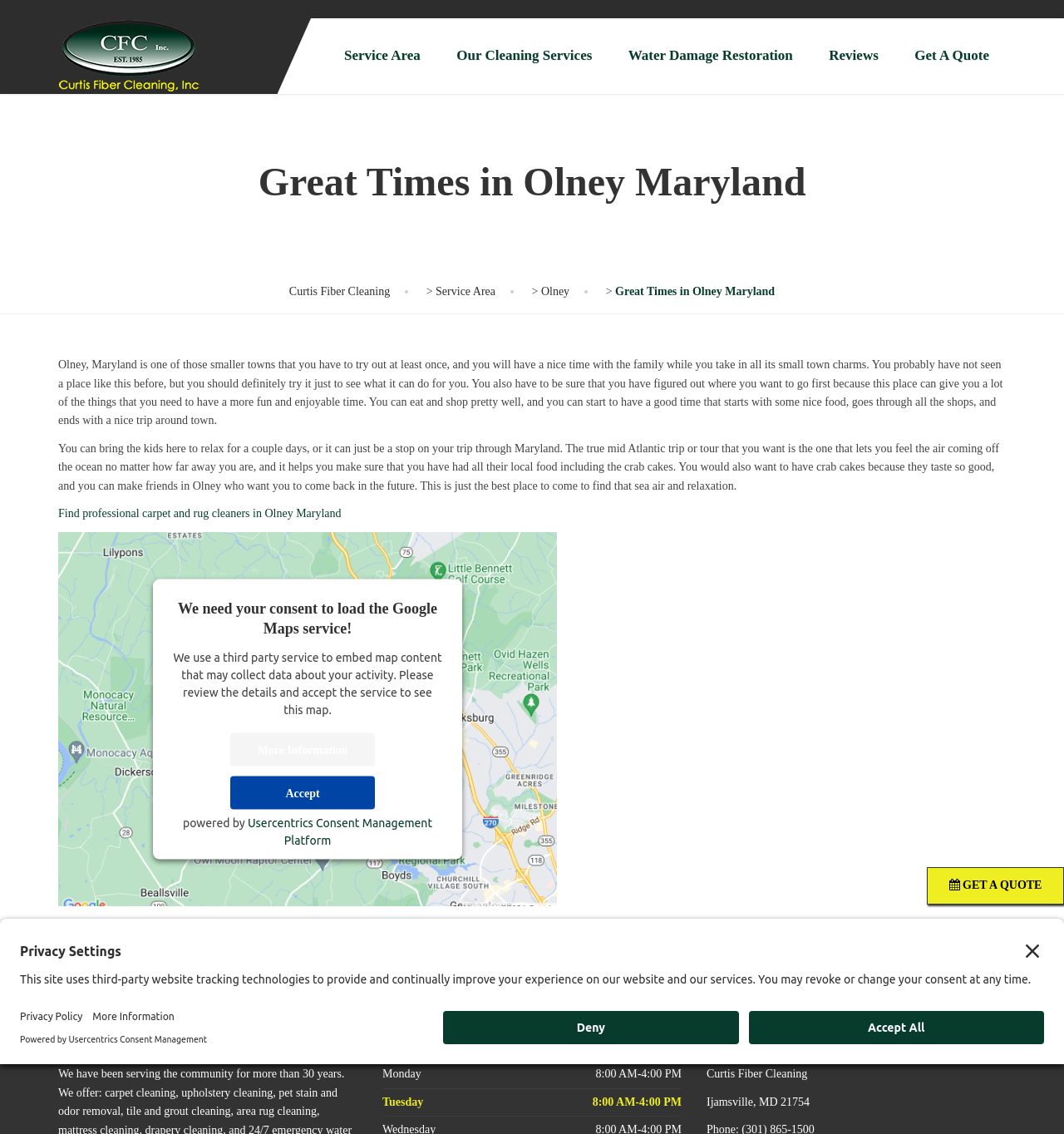Answer the following query concisely with a single word or phrase:
What is the purpose of the 'Get A Quote' button?

To get a quote